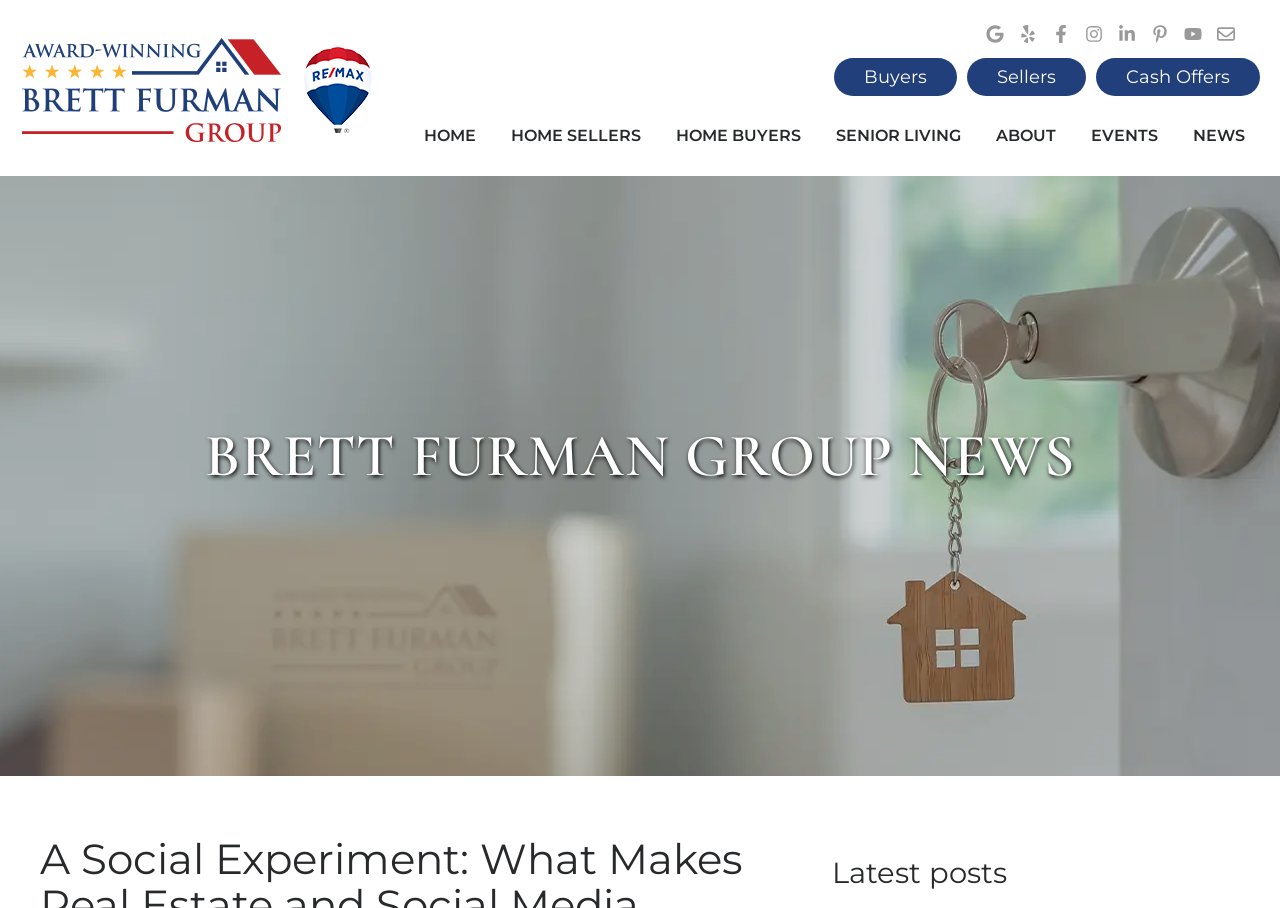Pinpoint the bounding box coordinates of the area that should be clicked to complete the following instruction: "Click on the 'Sellers' link". The coordinates must be given as four float numbers between 0 and 1, i.e., [left, top, right, bottom].

[0.755, 0.064, 0.848, 0.106]